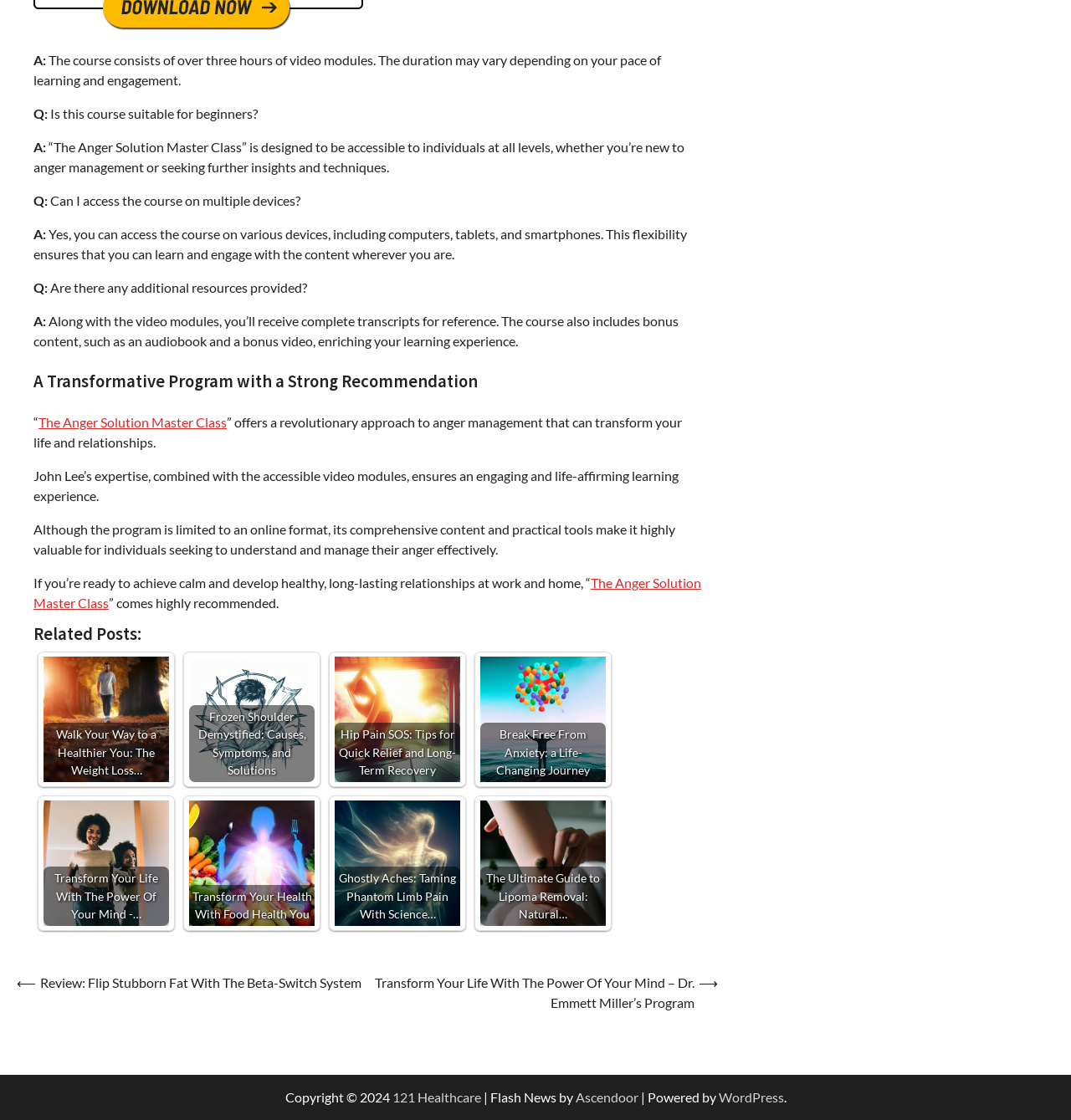Determine the bounding box coordinates of the clickable region to execute the instruction: "Visit the 'Related Posts:' section". The coordinates should be four float numbers between 0 and 1, denoted as [left, top, right, bottom].

[0.031, 0.555, 0.655, 0.578]